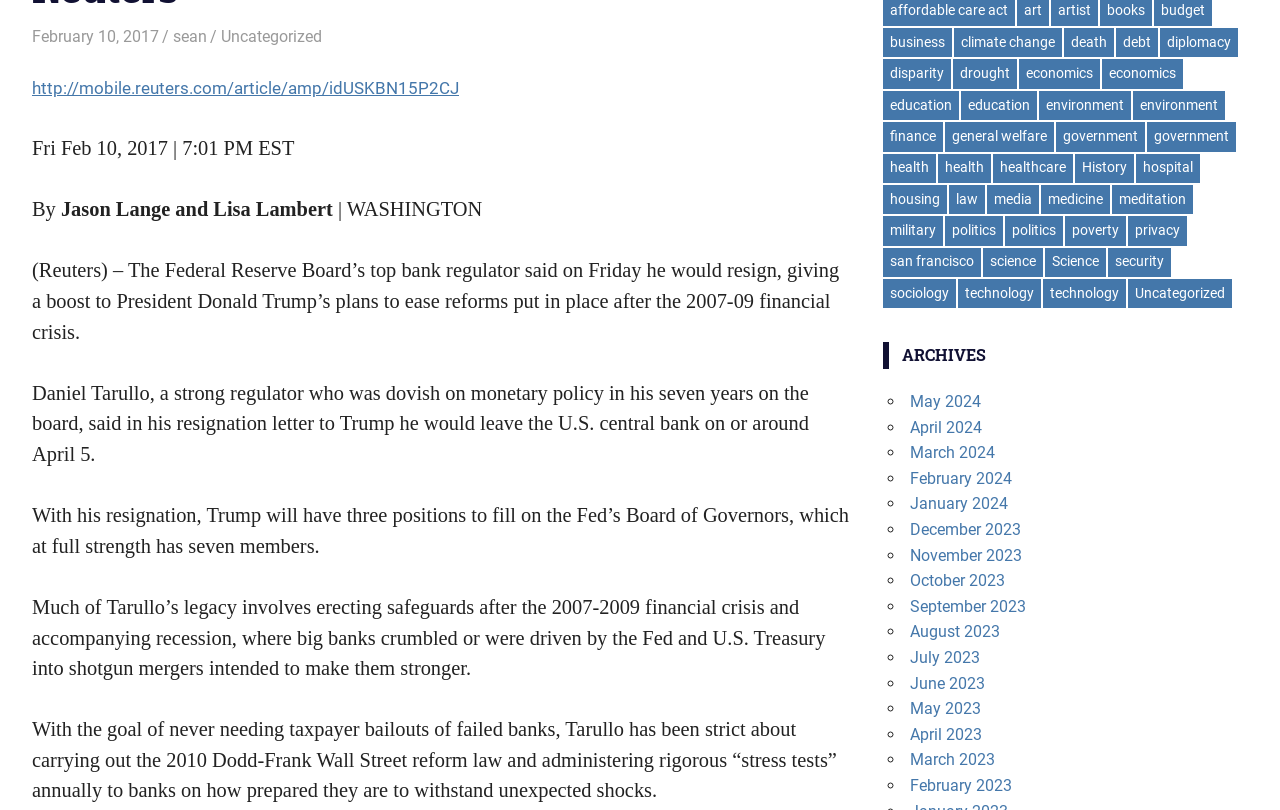Identify and provide the bounding box for the element described by: "July 2023".

[0.711, 0.8, 0.766, 0.823]